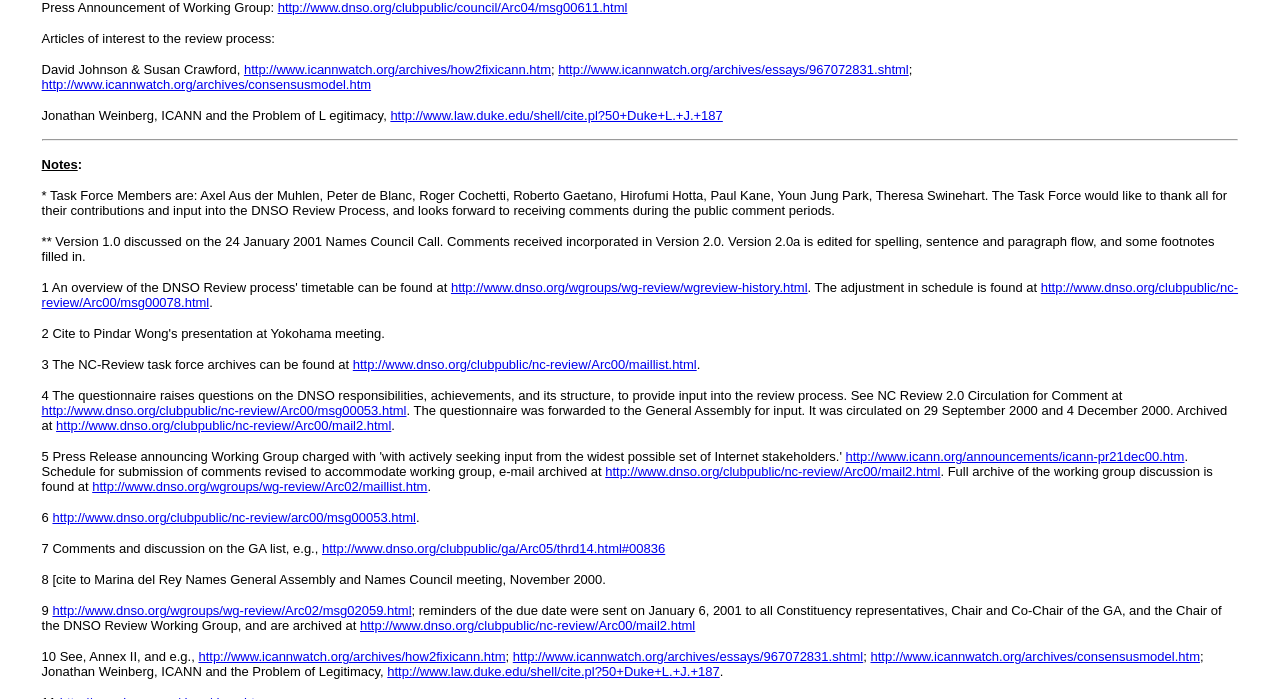How many versions of the review are mentioned?
Examine the webpage screenshot and provide an in-depth answer to the question.

Three versions of the review are mentioned: Version 1.0, Version 2.0, and Version 2.0a, which are mentioned in the StaticText elements with IDs 495 and 498.